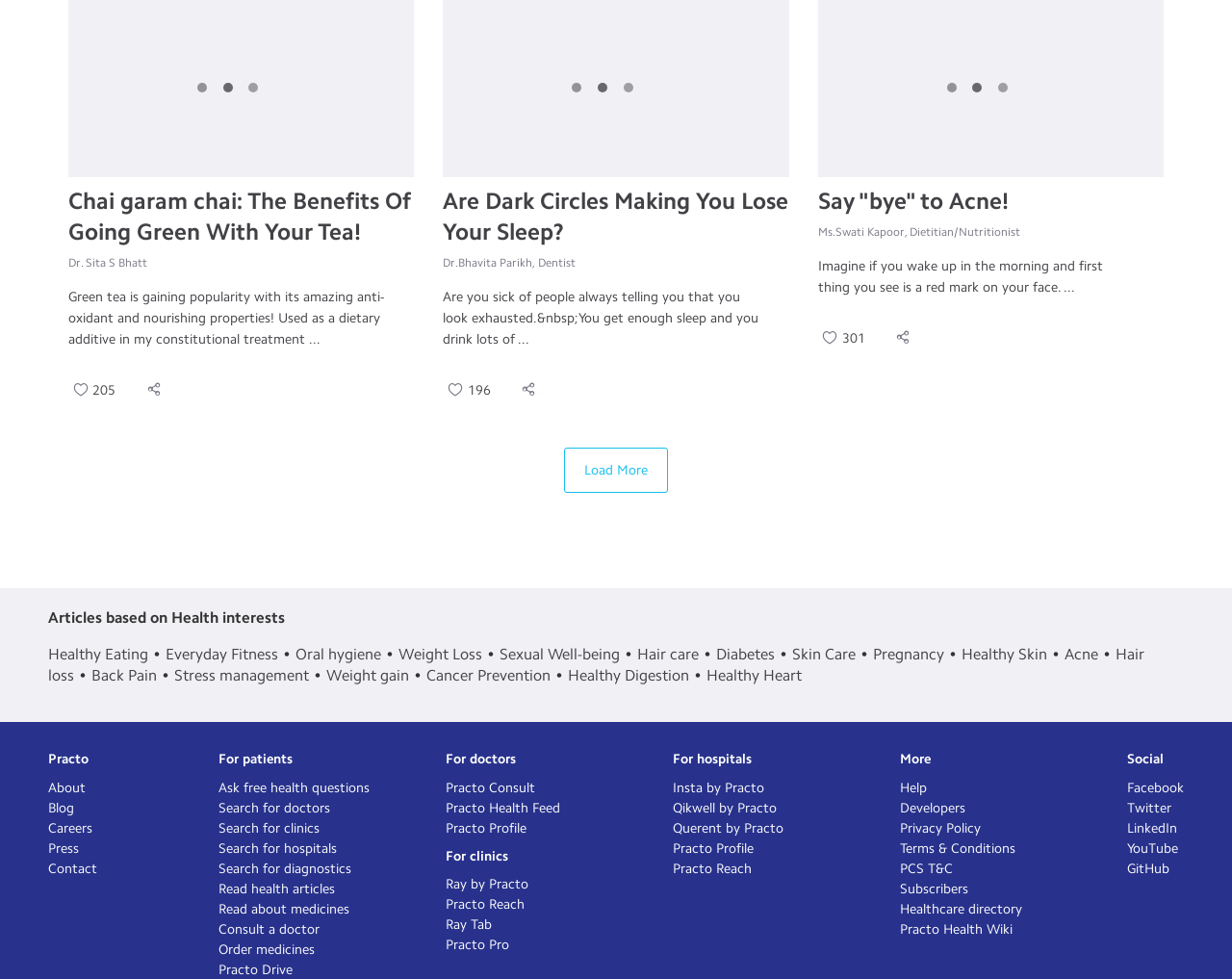Respond with a single word or phrase to the following question:
What is the topic of the article 'Chai garam chai: The Benefits Of Going Green With Your Tea!'?

Tea